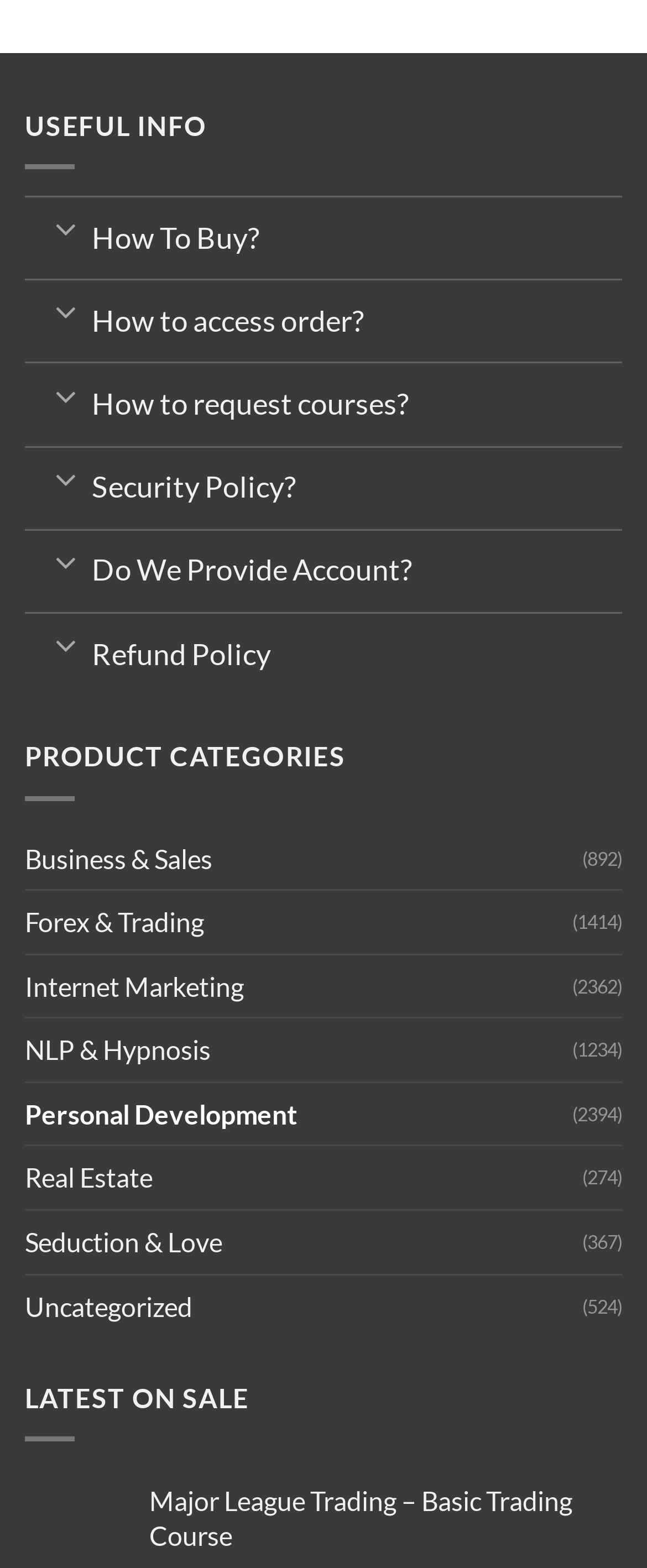Specify the bounding box coordinates of the area to click in order to follow the given instruction: "Toggle Security Policy."

[0.038, 0.284, 0.962, 0.337]